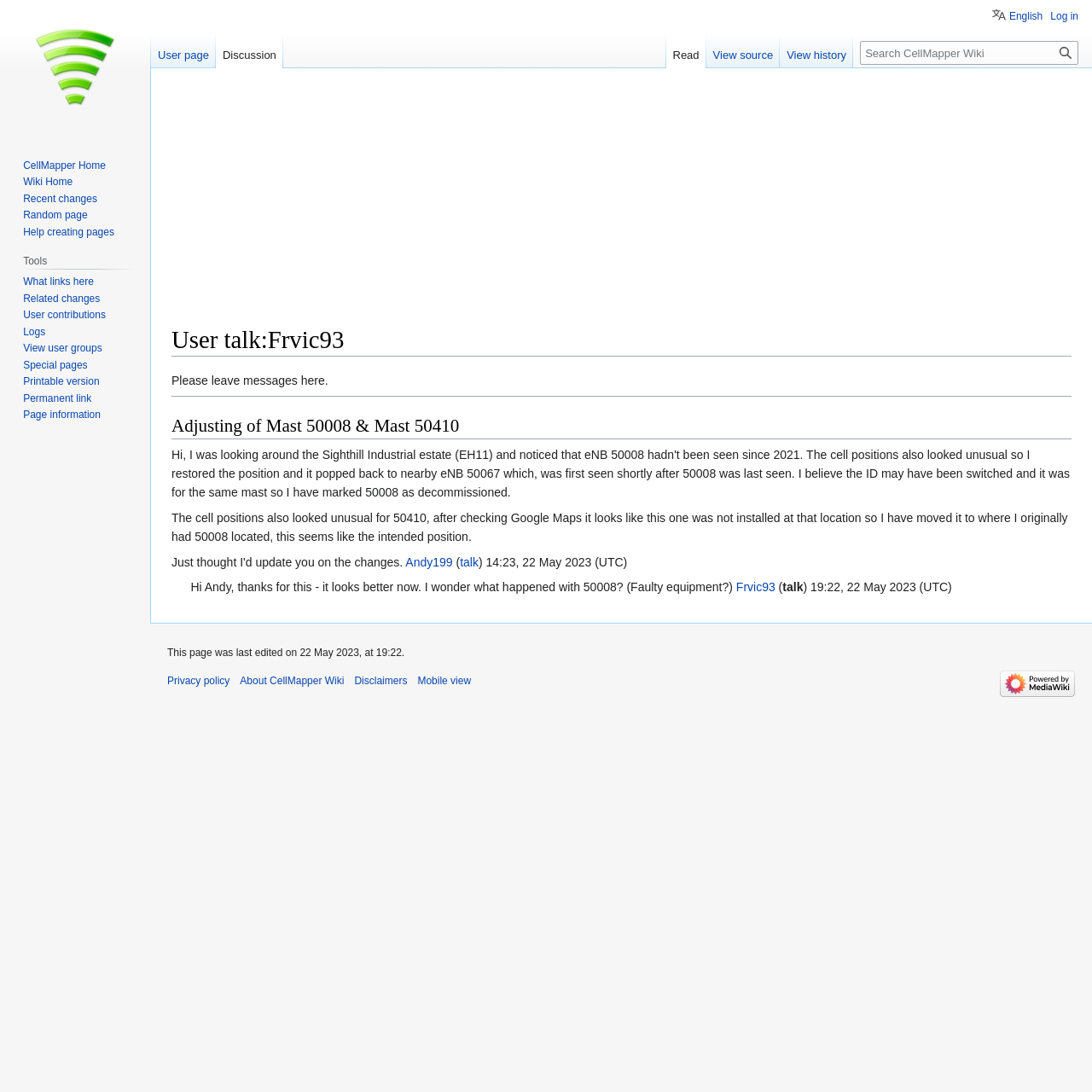Who is the author of the latest message?
Please respond to the question with a detailed and thorough explanation.

I found the latest message by looking at the timestamps of the messages. The latest message has a timestamp of '19:22, 22 May 2023 (UTC)'. The author of this message is Frvic93, which is mentioned in the text preceding the timestamp.